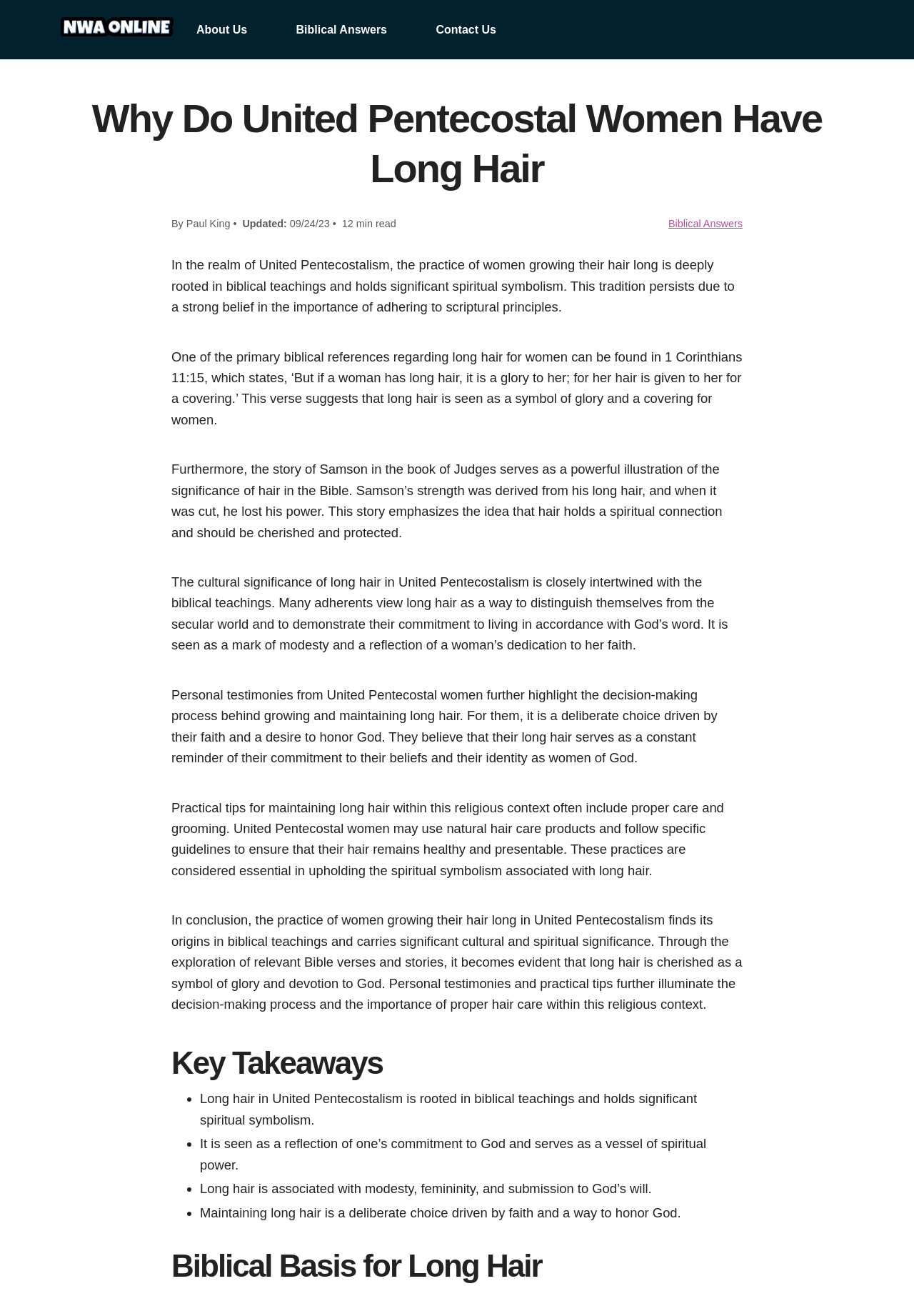Who is the author of the article?
Analyze the image and deliver a detailed answer to the question.

I found the author's name by looking at the text below the main heading, which says 'By Paul King • •'.